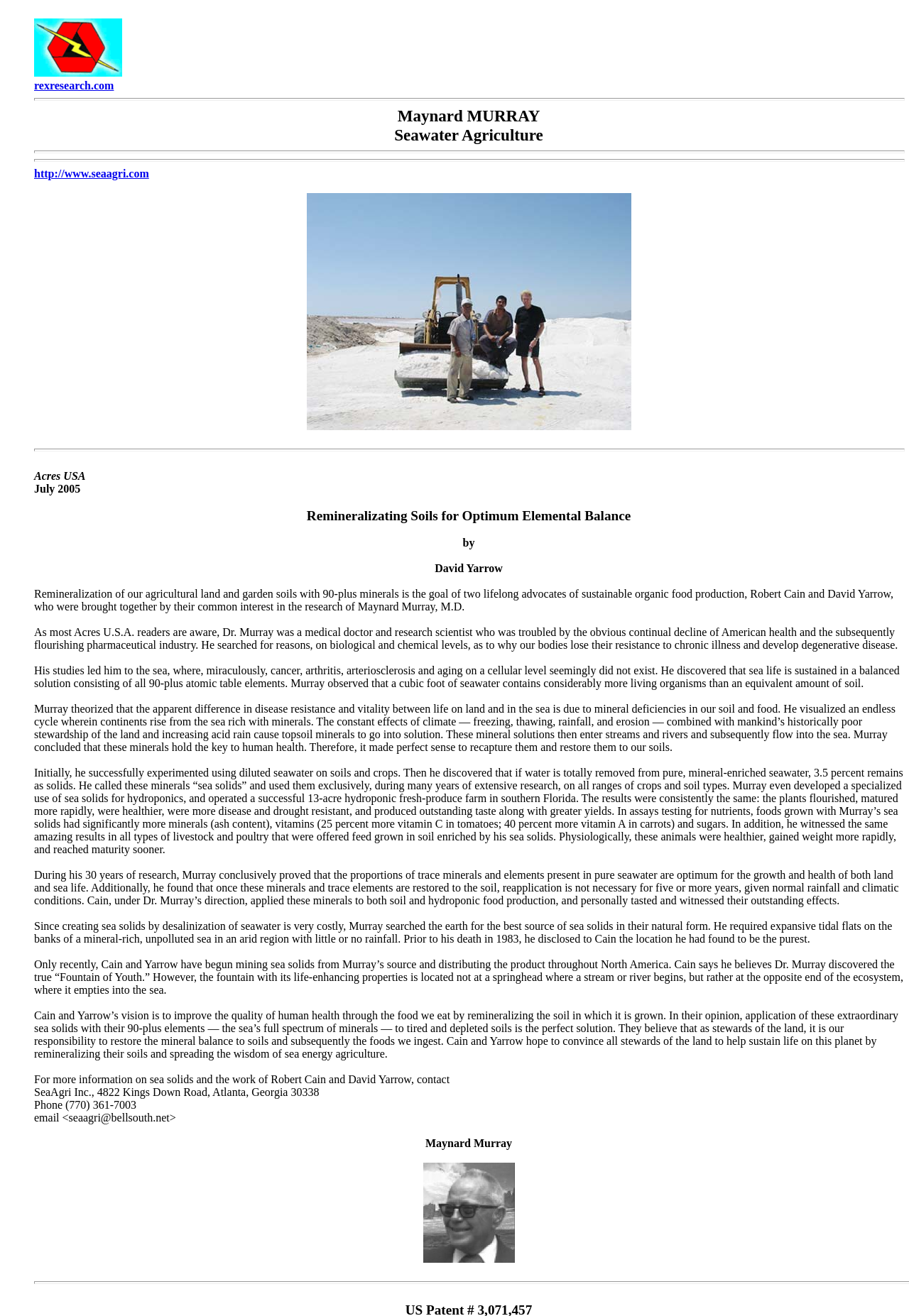What is the name of the person who developed seawater agriculture?
Look at the image and respond to the question as thoroughly as possible.

The webpage is about Maynard Murray, a medical doctor and research scientist who developed seawater agriculture. His name is mentioned multiple times on the webpage, including in the title and in the text.